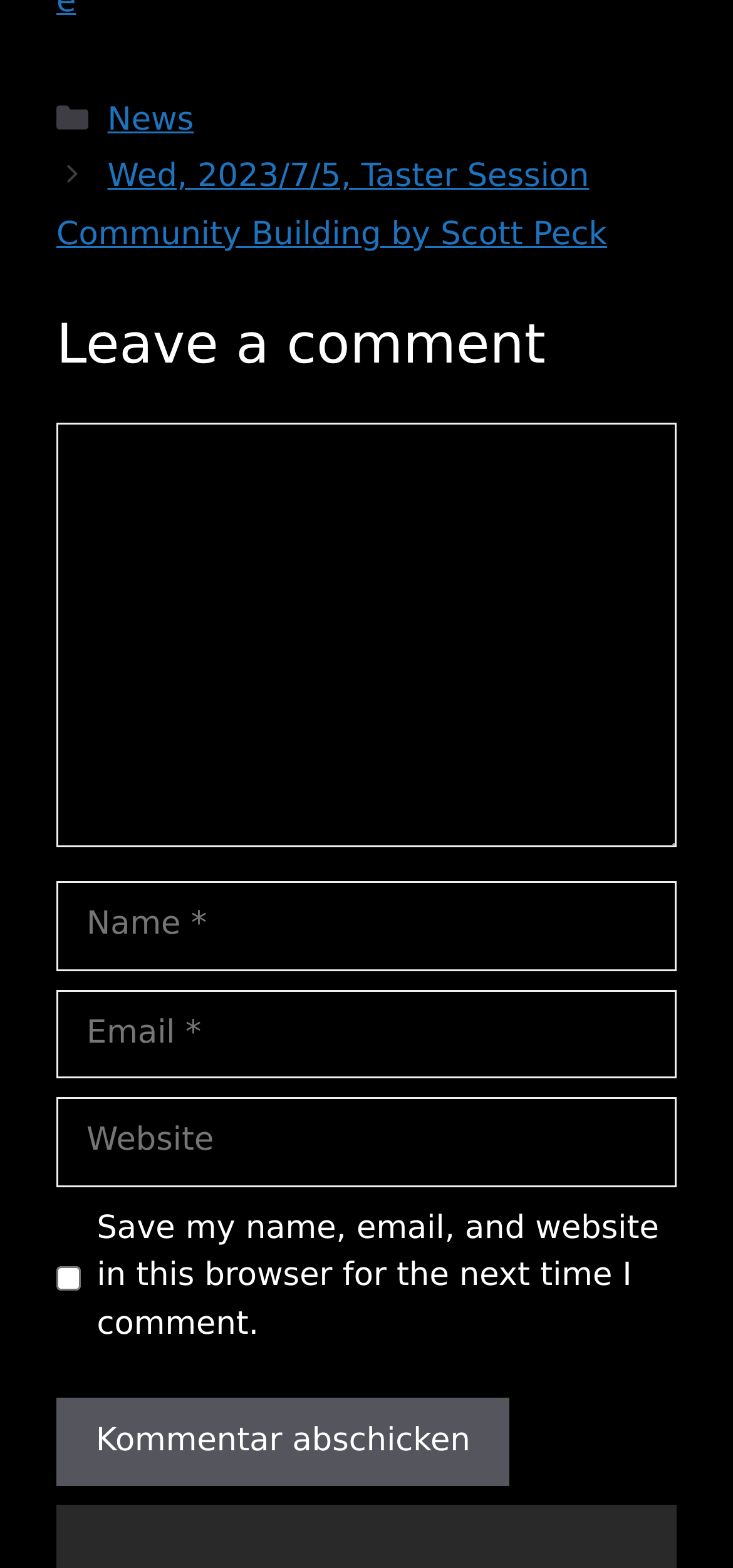What is the category of the post?
Provide a detailed and extensive answer to the question.

I determined the answer by looking at the navigation section of the webpage, where I found a link labeled 'News', which suggests that the post belongs to the 'News' category.